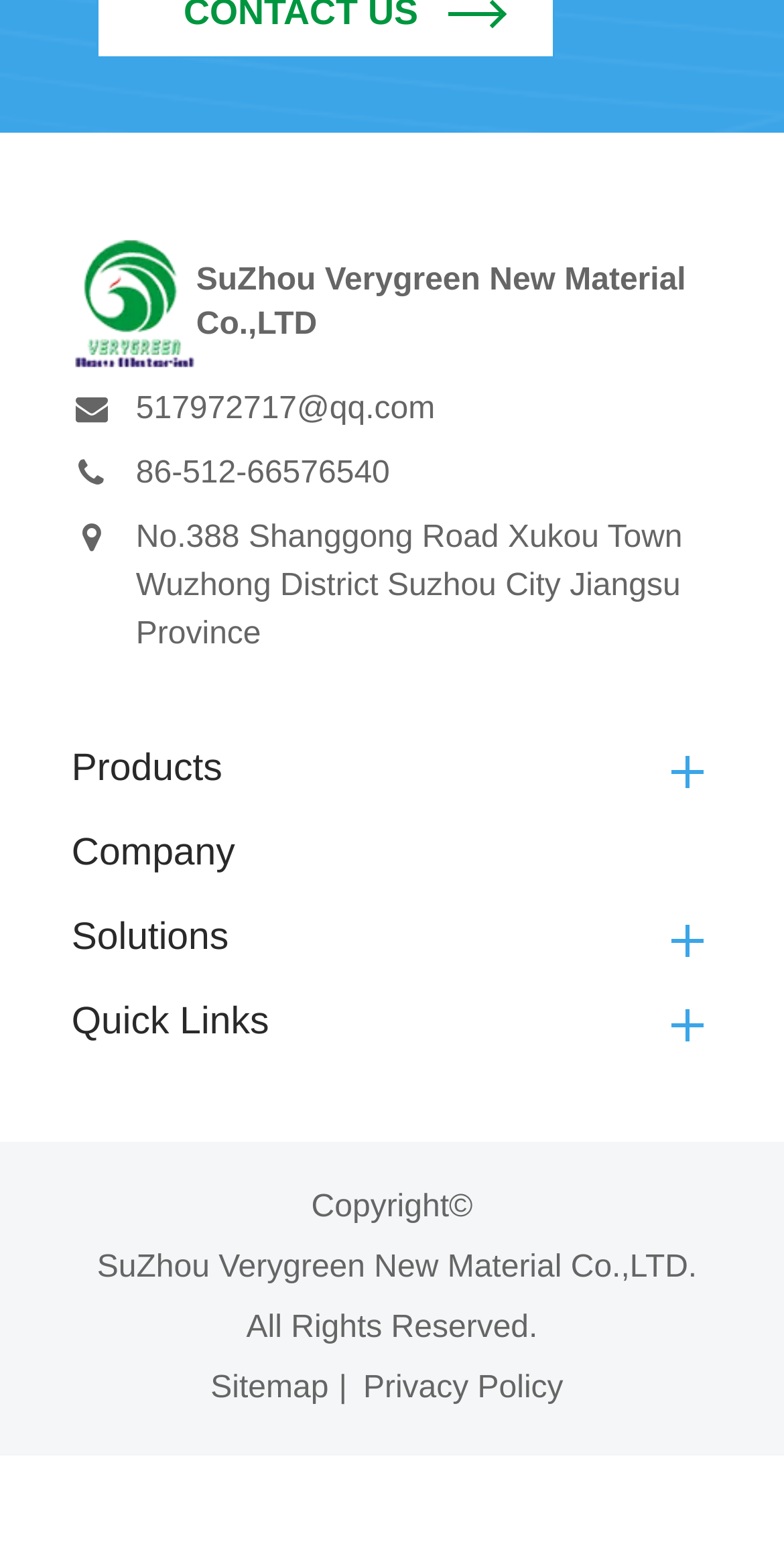Provide a short answer using a single word or phrase for the following question: 
What is the copyright information?

Copyright SuZhou Verygreen New Material Co.,LTD. All Rights Reserved.